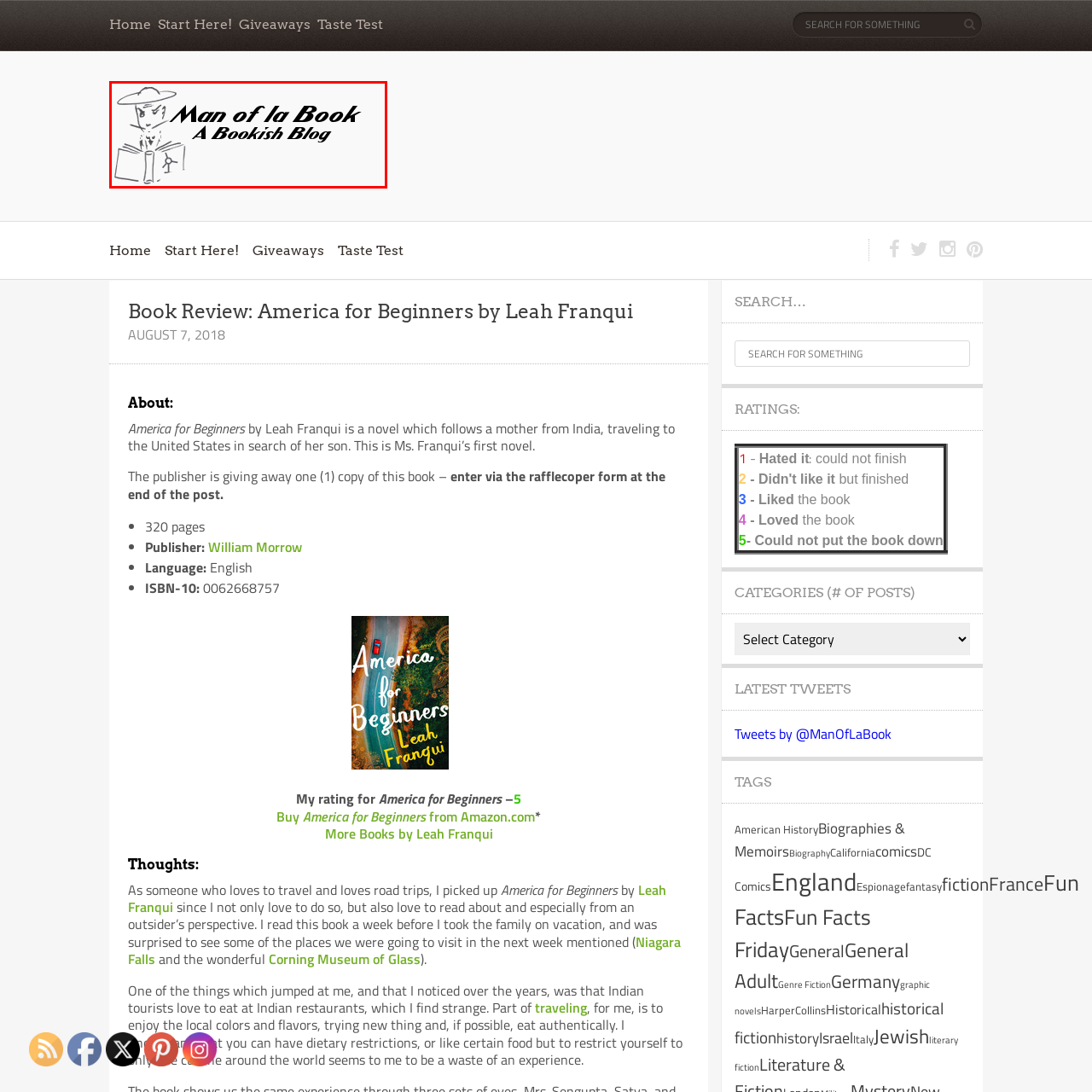Offer a detailed account of what is shown inside the red bounding box.

The image features the logo of "Man of la Book," a book-centric blog. The design prominently includes a stylized character, depicted with a hat and holding a book, which emphasizes the blog's literary theme. The text "Man of la Book" is elegantly scripted in a bold, artistic font, accompanied by the tagline "A Bookish Blog," suggesting a space dedicated to book reviews, recommendations, and literary discussions. This visual branding conveys a passion for reading and an inviting atmosphere for fellow book lovers.